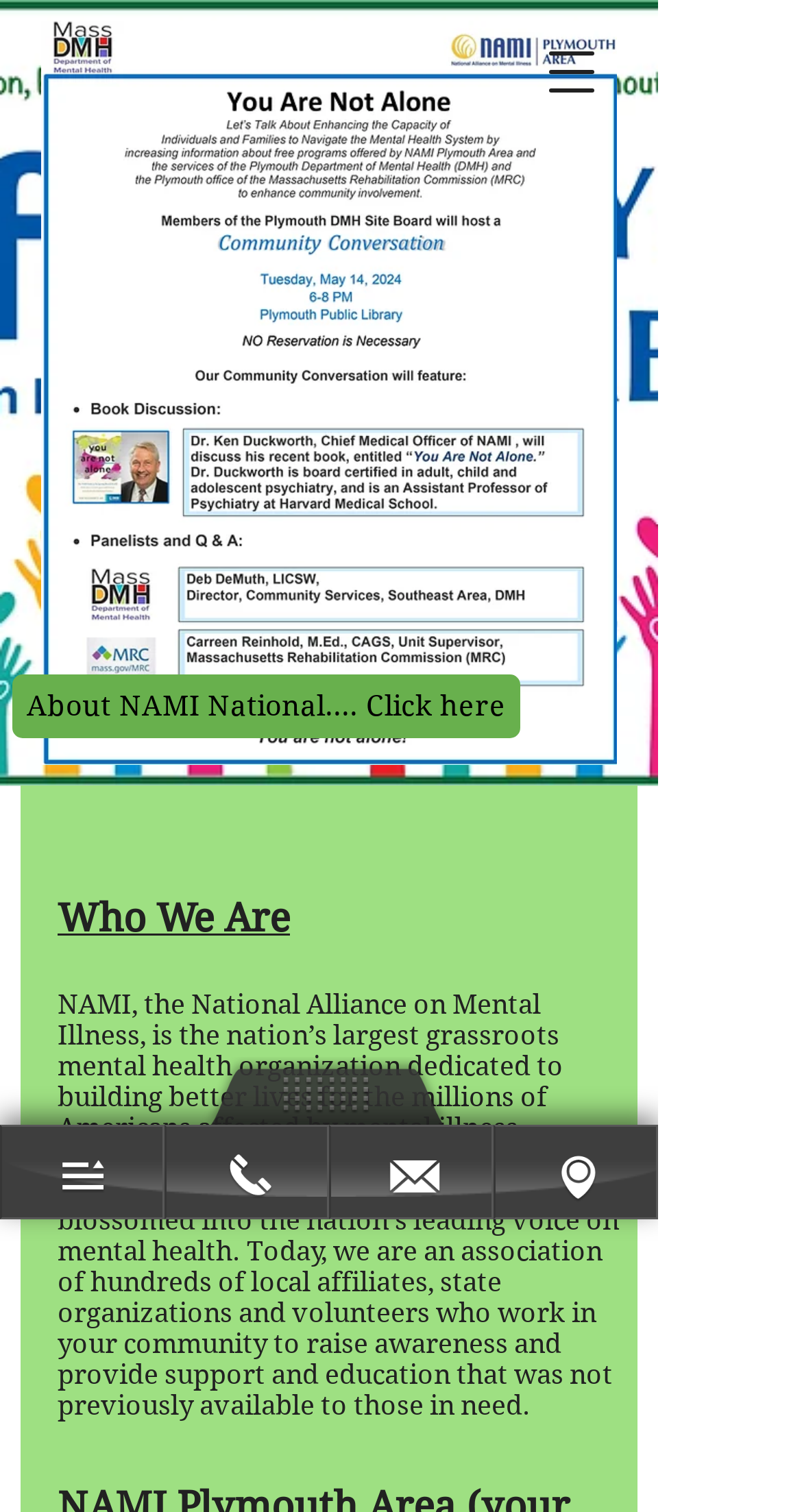Provide your answer to the question using just one word or phrase: What is the name of the organization?

NAMI